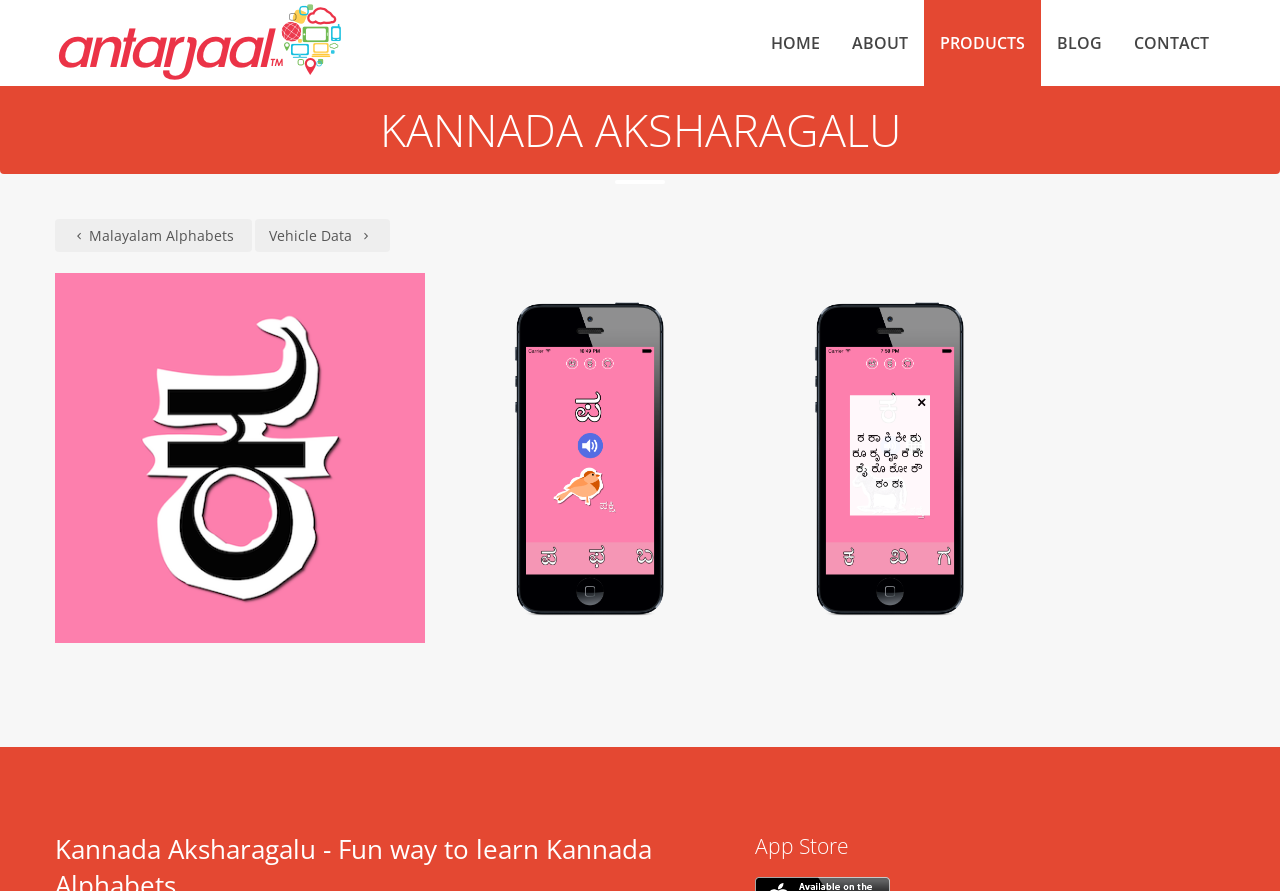Find and provide the bounding box coordinates for the UI element described here: "Malayalam Alphabets". The coordinates should be given as four float numbers between 0 and 1: [left, top, right, bottom].

[0.043, 0.246, 0.197, 0.283]